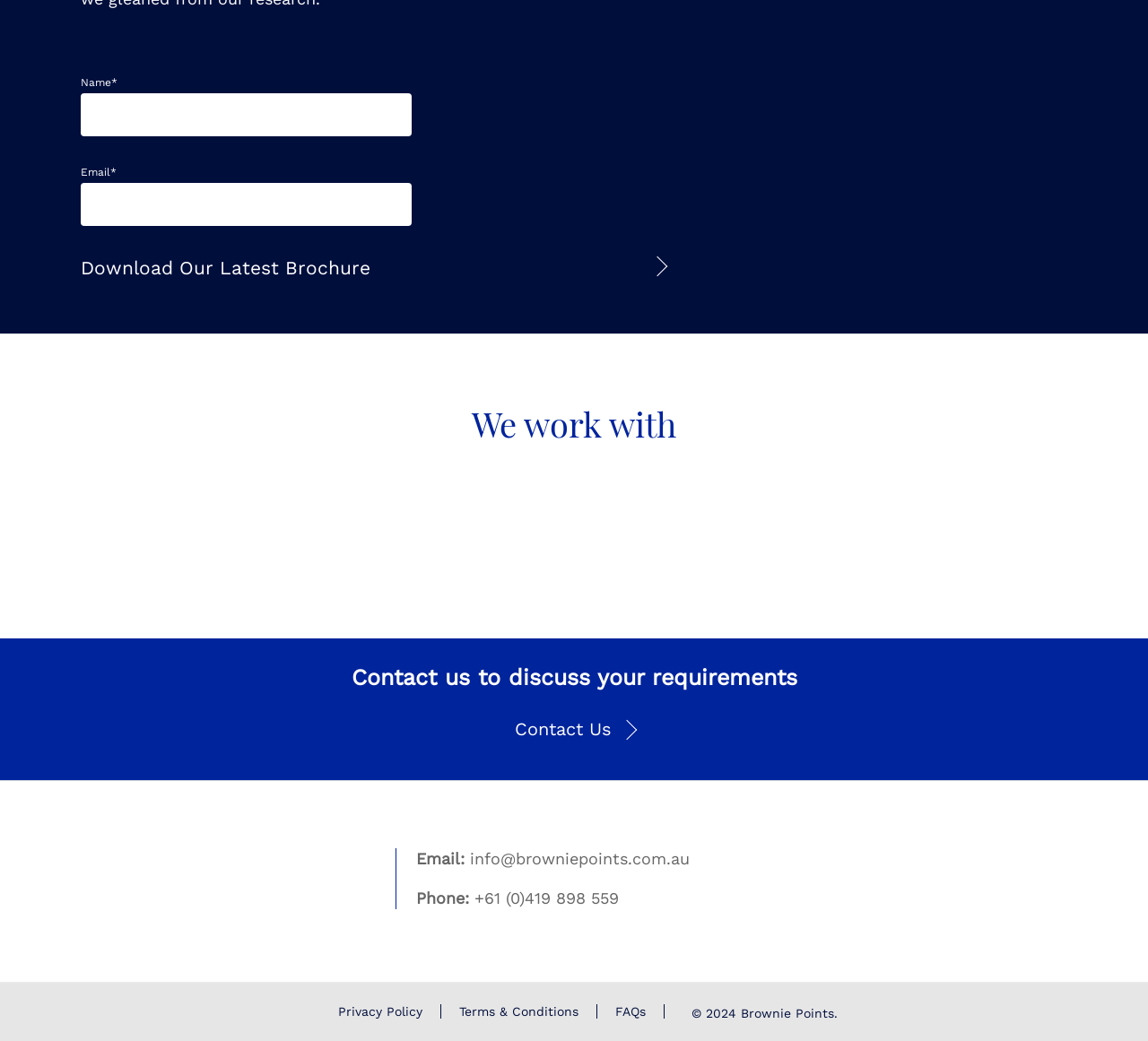Locate the bounding box coordinates of the area that needs to be clicked to fulfill the following instruction: "View the 'Lawrence W. Jensen World War II Collection'". The coordinates should be in the format of four float numbers between 0 and 1, namely [left, top, right, bottom].

None